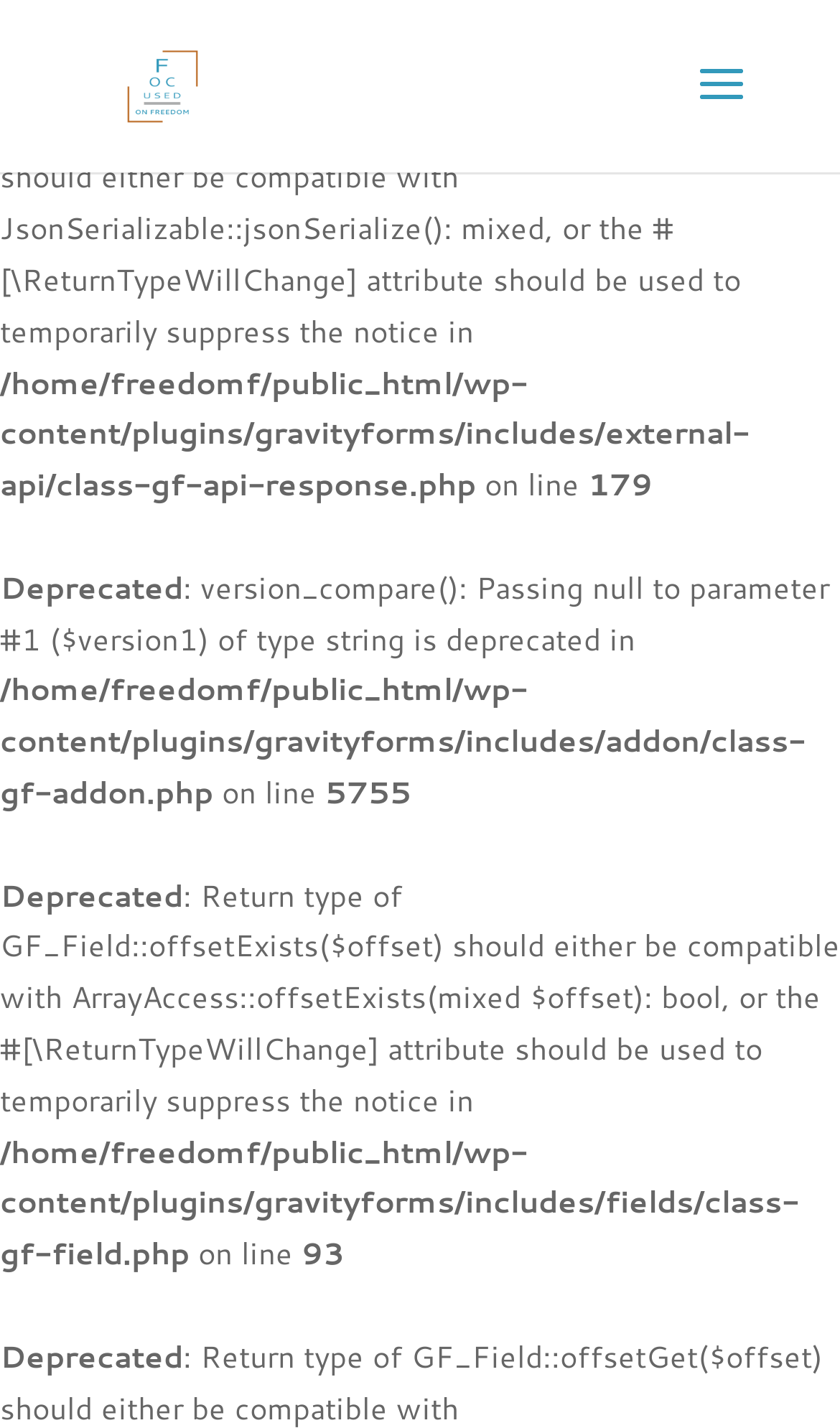Use a single word or phrase to answer the following:
What is the line number of the first deprecated function?

179